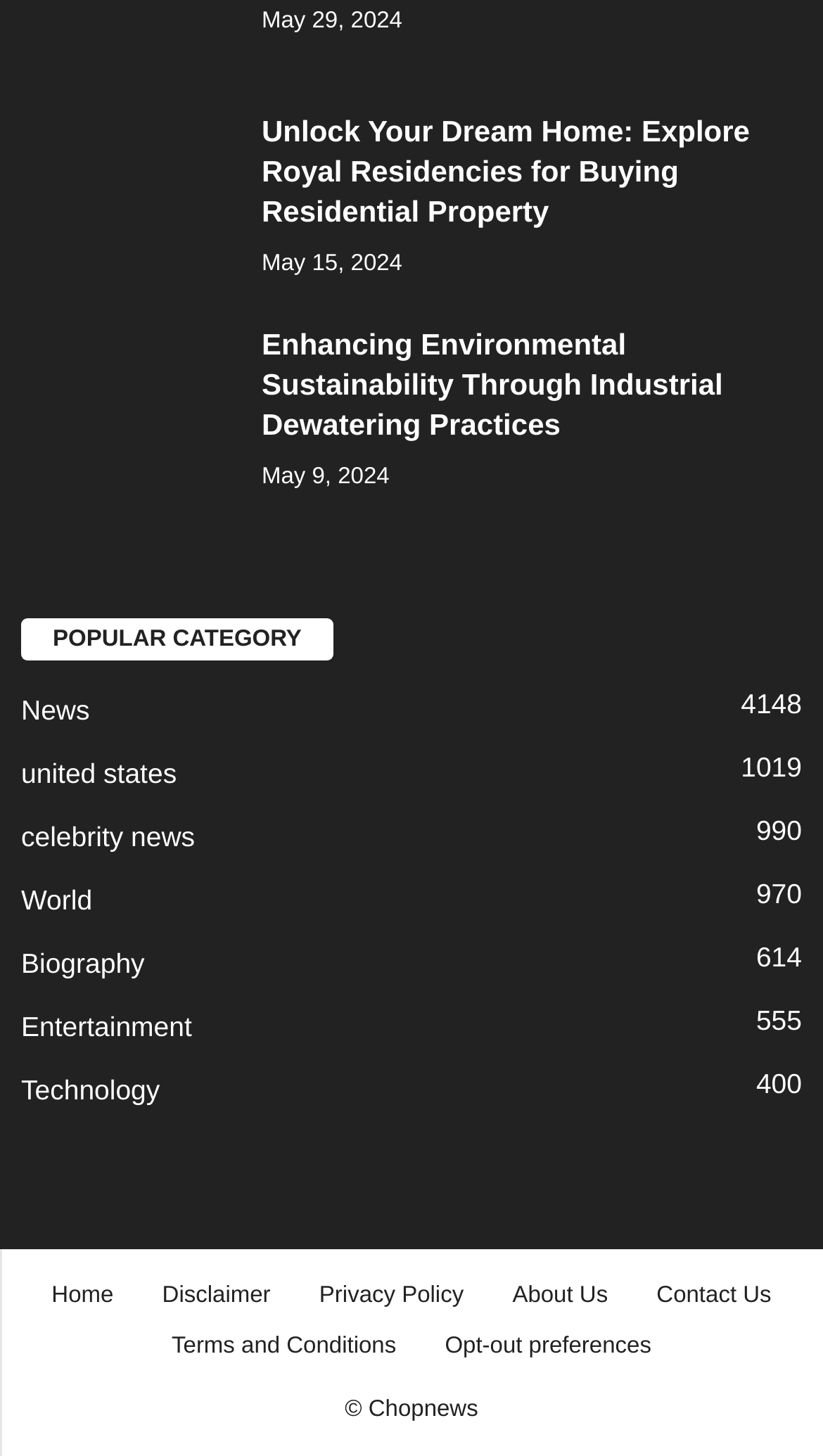Can you find the bounding box coordinates for the UI element given this description: "News4148"? Provide the coordinates as four float numbers between 0 and 1: [left, top, right, bottom].

[0.026, 0.477, 0.109, 0.499]